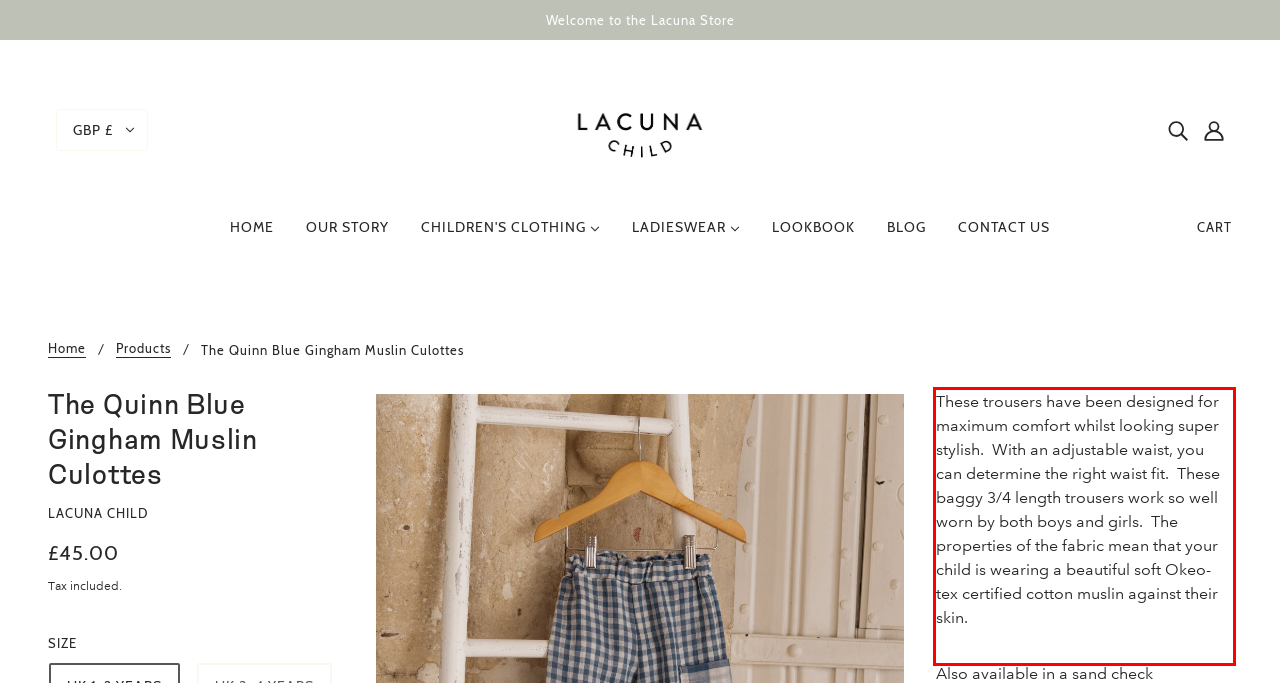You are given a screenshot with a red rectangle. Identify and extract the text within this red bounding box using OCR.

These trousers have been designed for maximum comfort whilst looking super stylish. With an adjustable waist, you can determine the right waist fit. These baggy 3/4 length trousers work so well worn by both boys and girls. The properties of the fabric mean that your child is wearing a beautiful soft Okeo-tex certified cotton muslin against their skin.